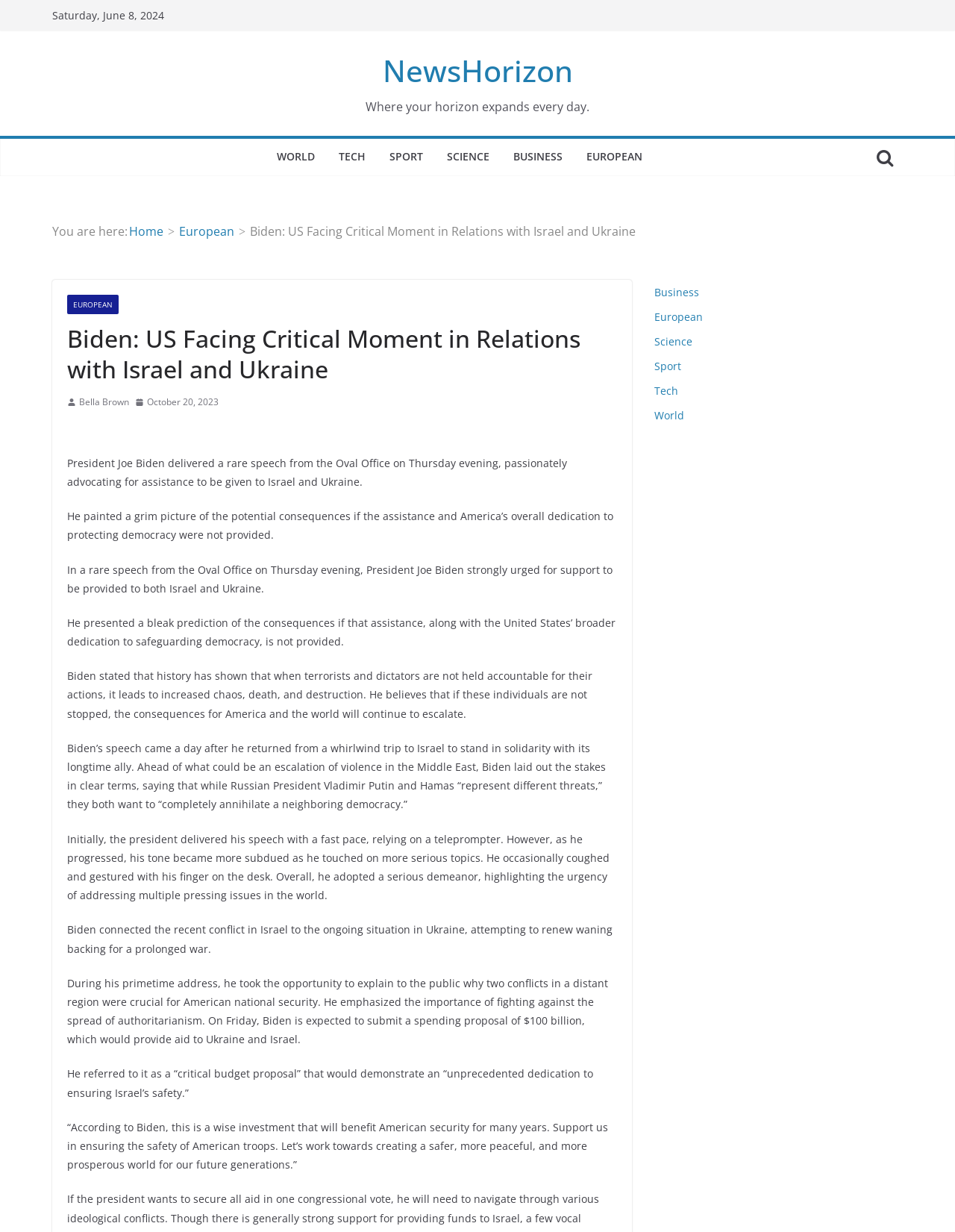Pinpoint the bounding box coordinates of the element you need to click to execute the following instruction: "Click on the 'Business' link". The bounding box should be represented by four float numbers between 0 and 1, in the format [left, top, right, bottom].

[0.685, 0.231, 0.732, 0.243]